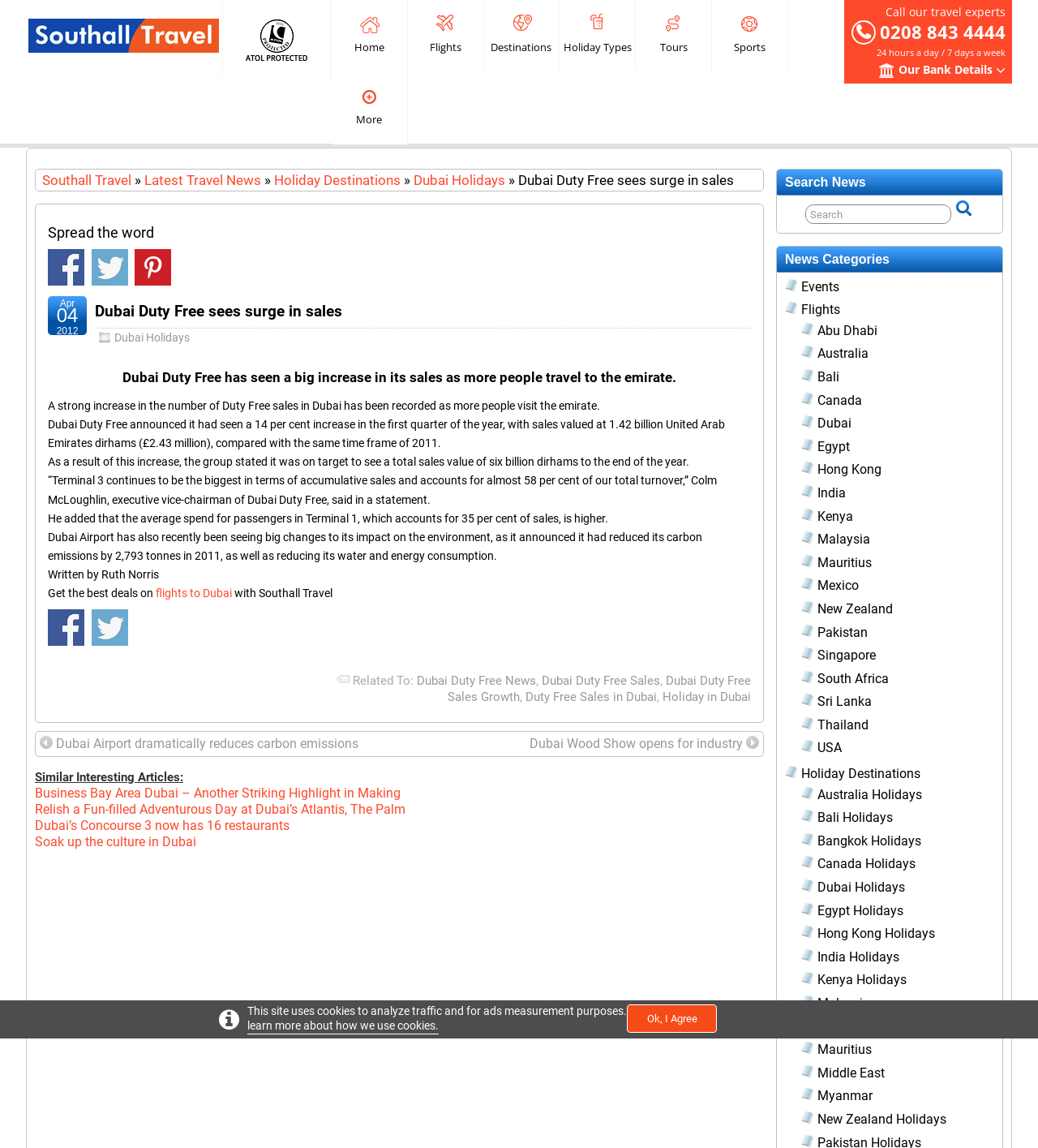What is the percentage increase in Dubai Duty Free sales?
Please ensure your answer to the question is detailed and covers all necessary aspects.

The percentage increase in Dubai Duty Free sales can be found in the article content, where it says 'Dubai Duty Free announced it had seen a 14 per cent increase in the first quarter of the year...'.